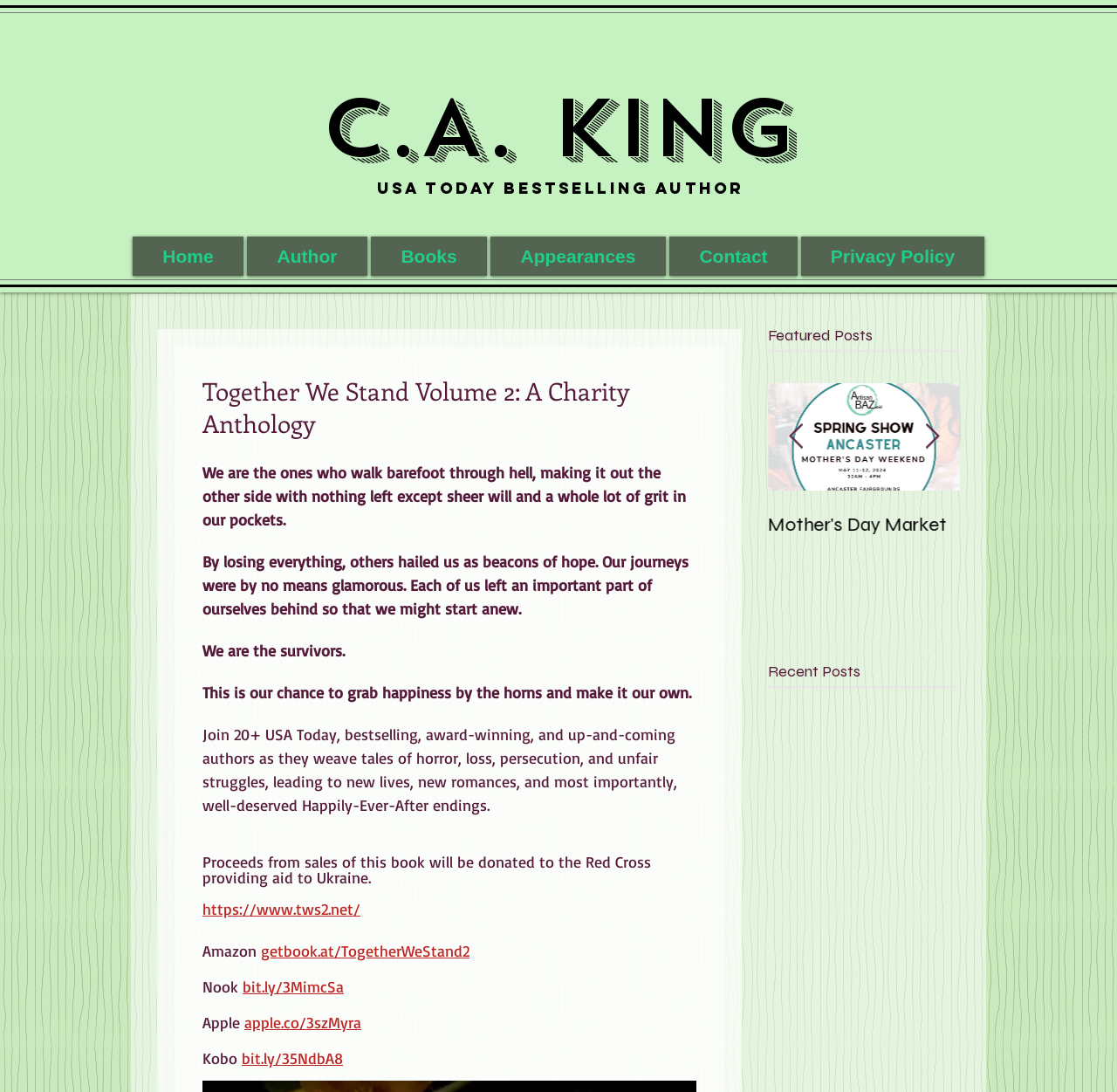How many authors are featured in the charity anthology?
Refer to the image and offer an in-depth and detailed answer to the question.

The number of authors featured in the charity anthology is mentioned in the StaticText 'Join 20+ USA Today, bestselling, award-winning, and up-and-coming authors as they weave tales of horror, loss, persecution, and unfair struggles, leading to new lives, new romances, and most importantly, well-deserved Happily-Ever-After endings.'